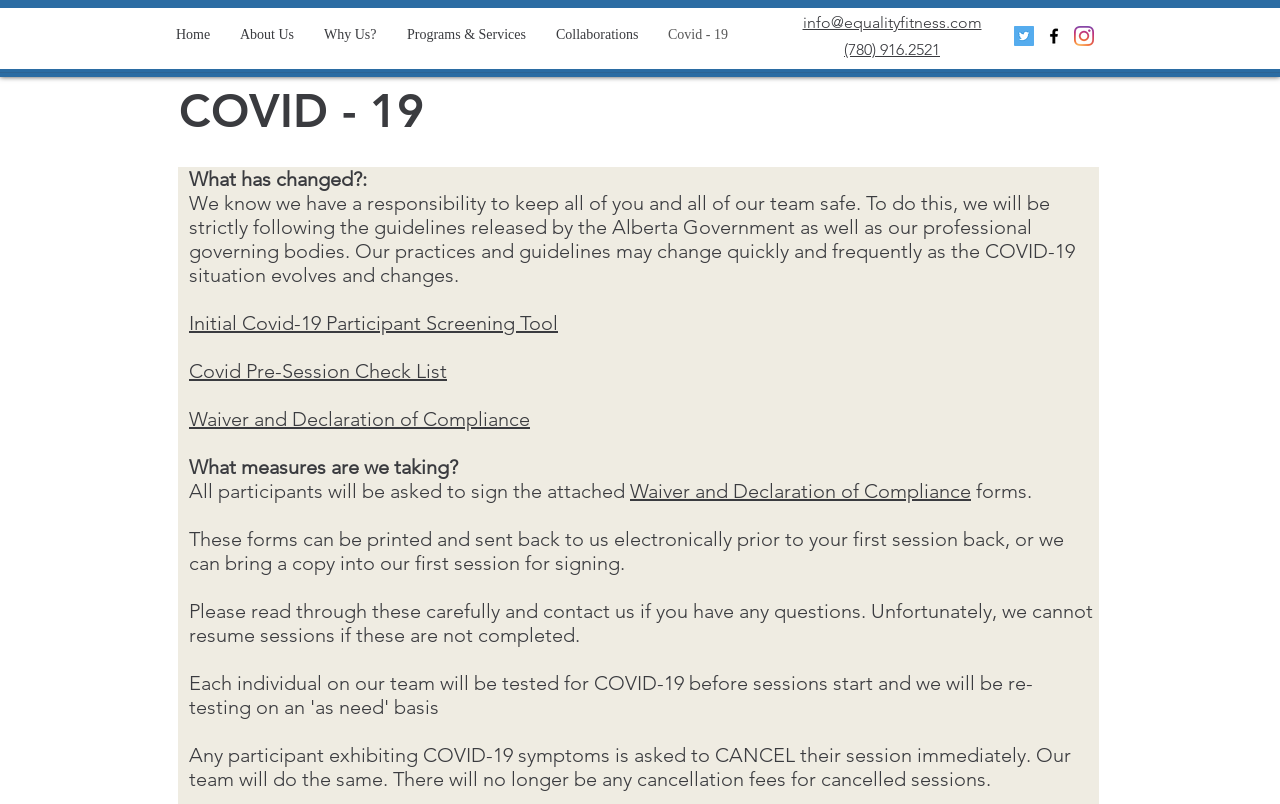What is the purpose of the forms mentioned in the COVID-19 section? Examine the screenshot and reply using just one word or a brief phrase.

To be signed by participants